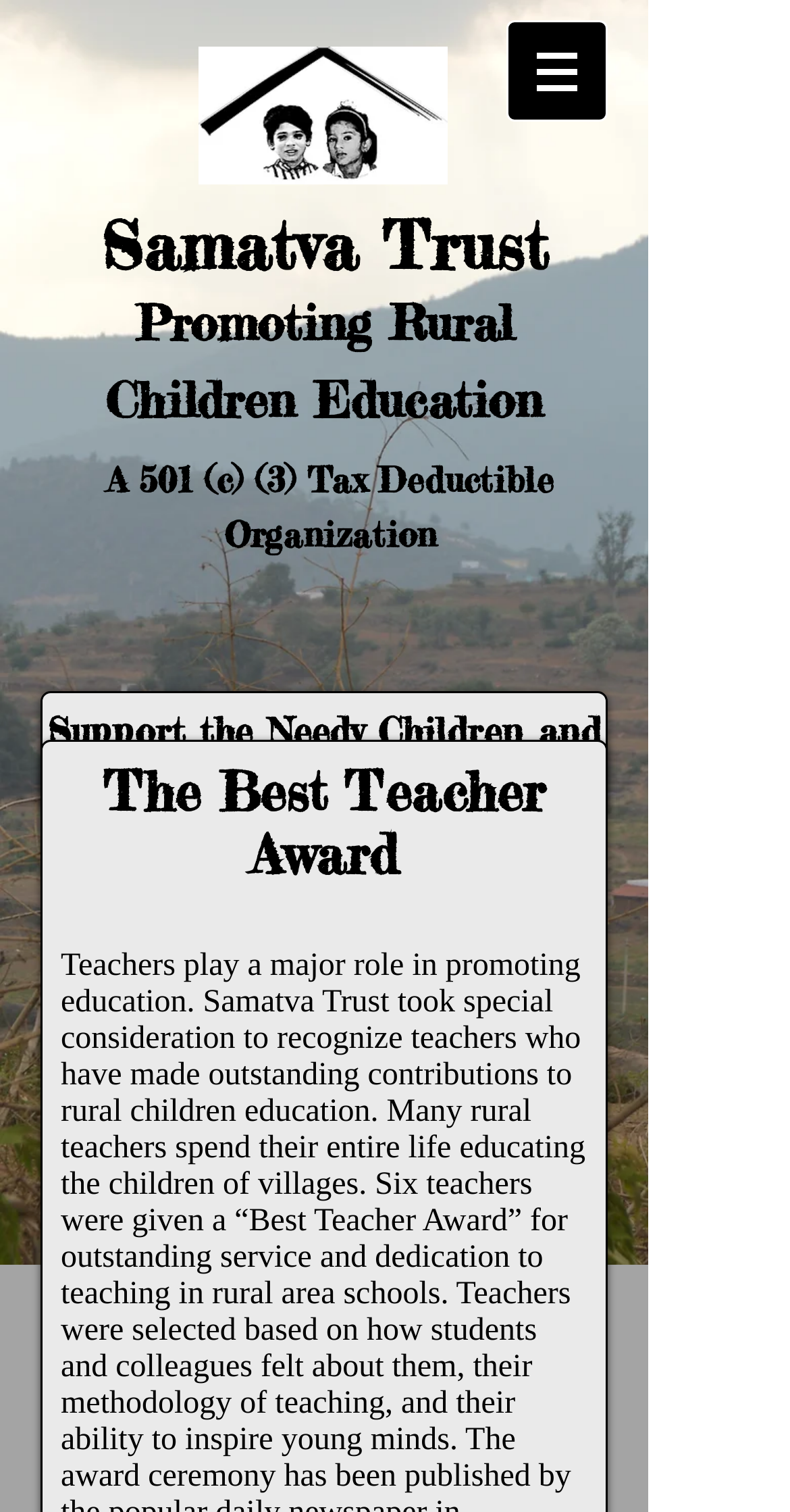Find the bounding box coordinates for the element described here: "Samatva Trust".

[0.127, 0.137, 0.694, 0.189]